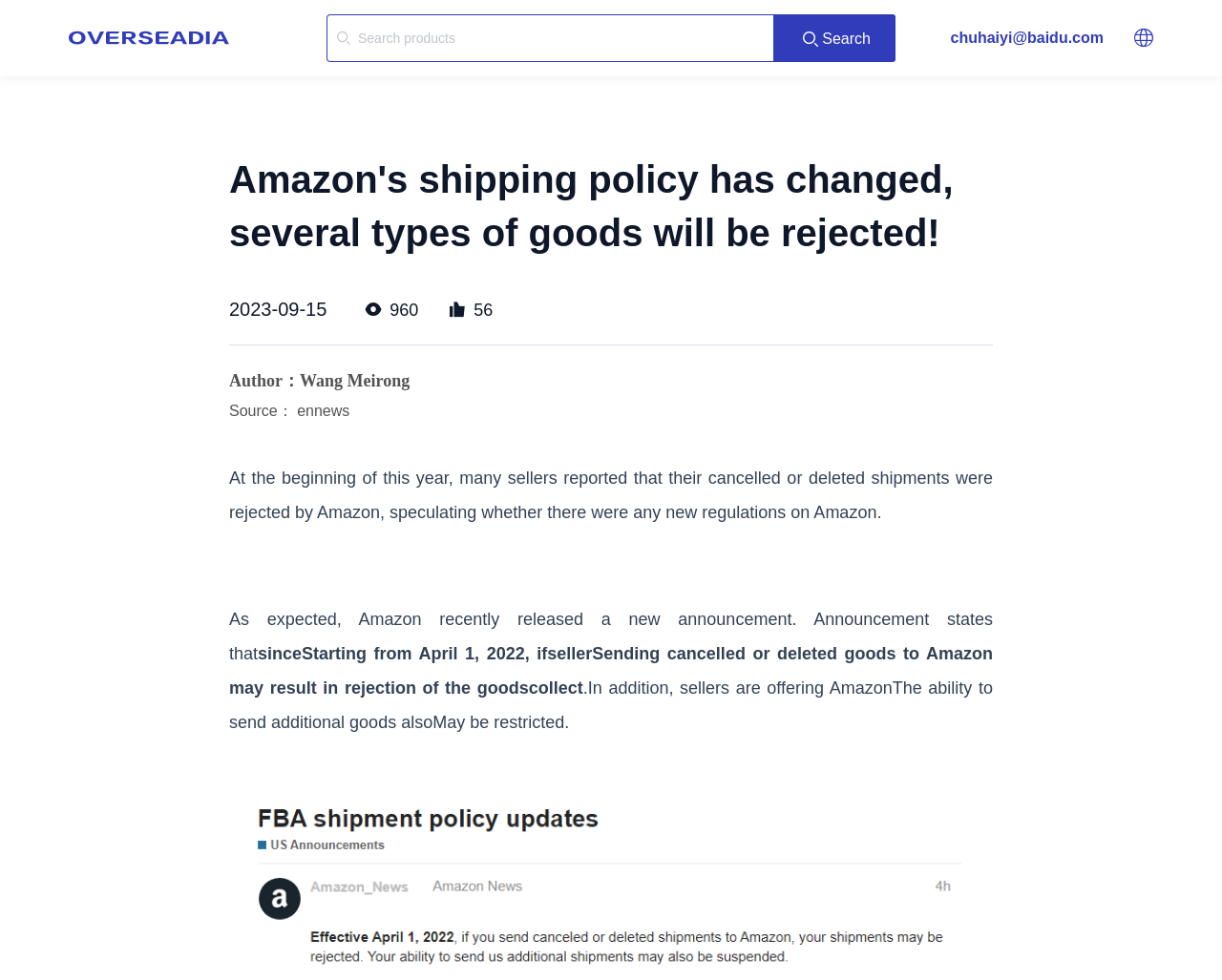Provide a thorough description of the webpage's content and layout.

This webpage appears to be a news article or blog post discussing changes to Amazon's shipping policy. At the top of the page, there is a search bar with a magnifying glass icon and a placeholder text "Search products". To the right of the search bar, there is a user profile icon and a button with an ellipsis icon, which likely opens a dropdown menu.

Below the search bar, there is a heading that reads "Amazon's shipping policy has changed, several types of goods will be rejected!" in a large font size. Next to the heading, there is a date "2023-09-15" and two numbers "960" and "56", which may represent views or comments.

The main content of the article starts below a horizontal separator line. The author of the article, Wang Meirong, is credited, and the source "ennews" is linked. The article discusses how Amazon has changed its shipping policy, and sellers who send cancelled or deleted goods to Amazon may have their goods rejected starting from April 1, 2022. The article provides more details on the policy change and its implications for sellers.

At the bottom of the page, there is a large image related to cross-border e-commerce logistics and Amazon shipping policy.